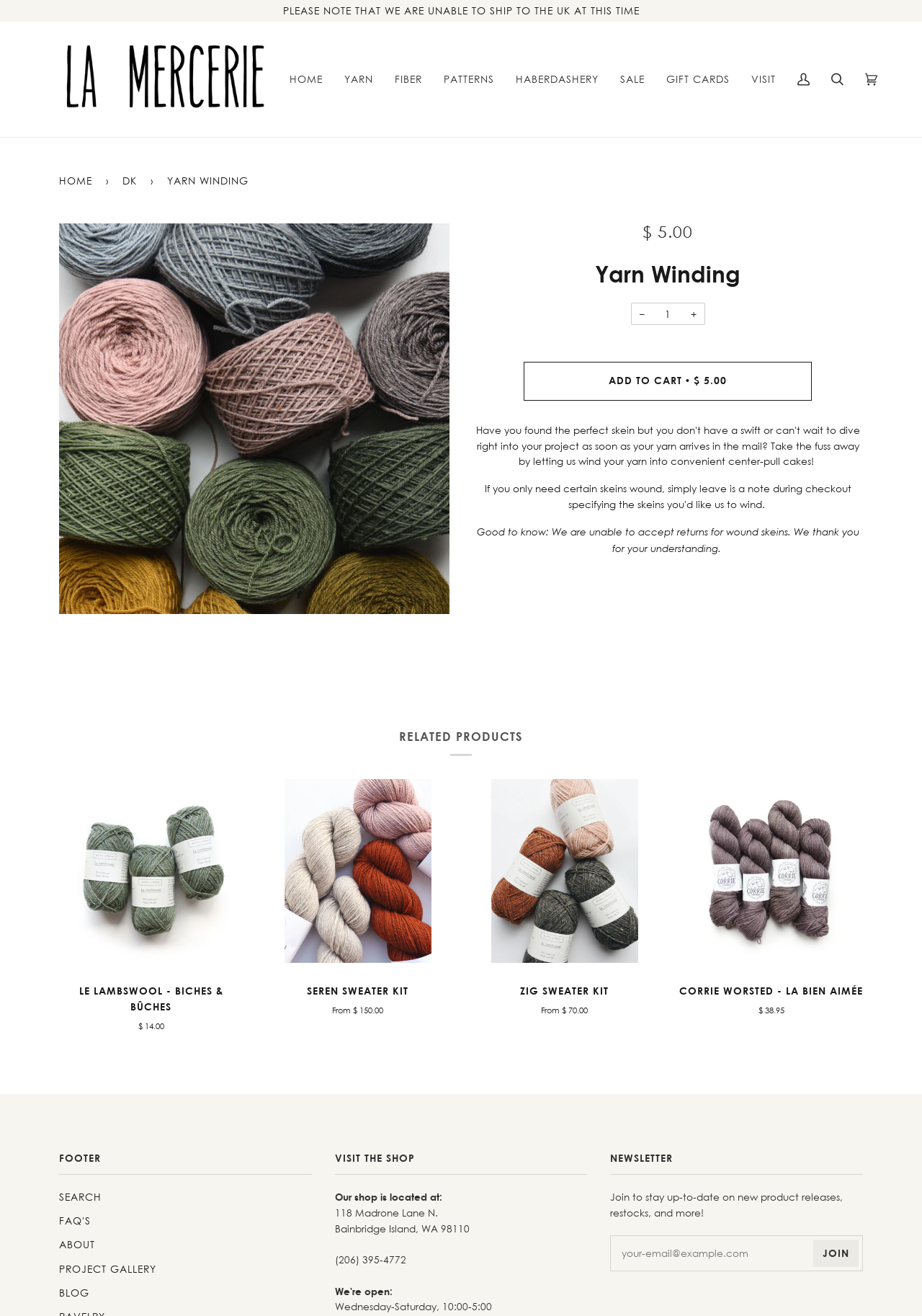Based on the provided description, "alt="Seren Sweater Kit"", find the bounding box of the corresponding UI element in the screenshot.

[0.308, 0.592, 0.468, 0.732]